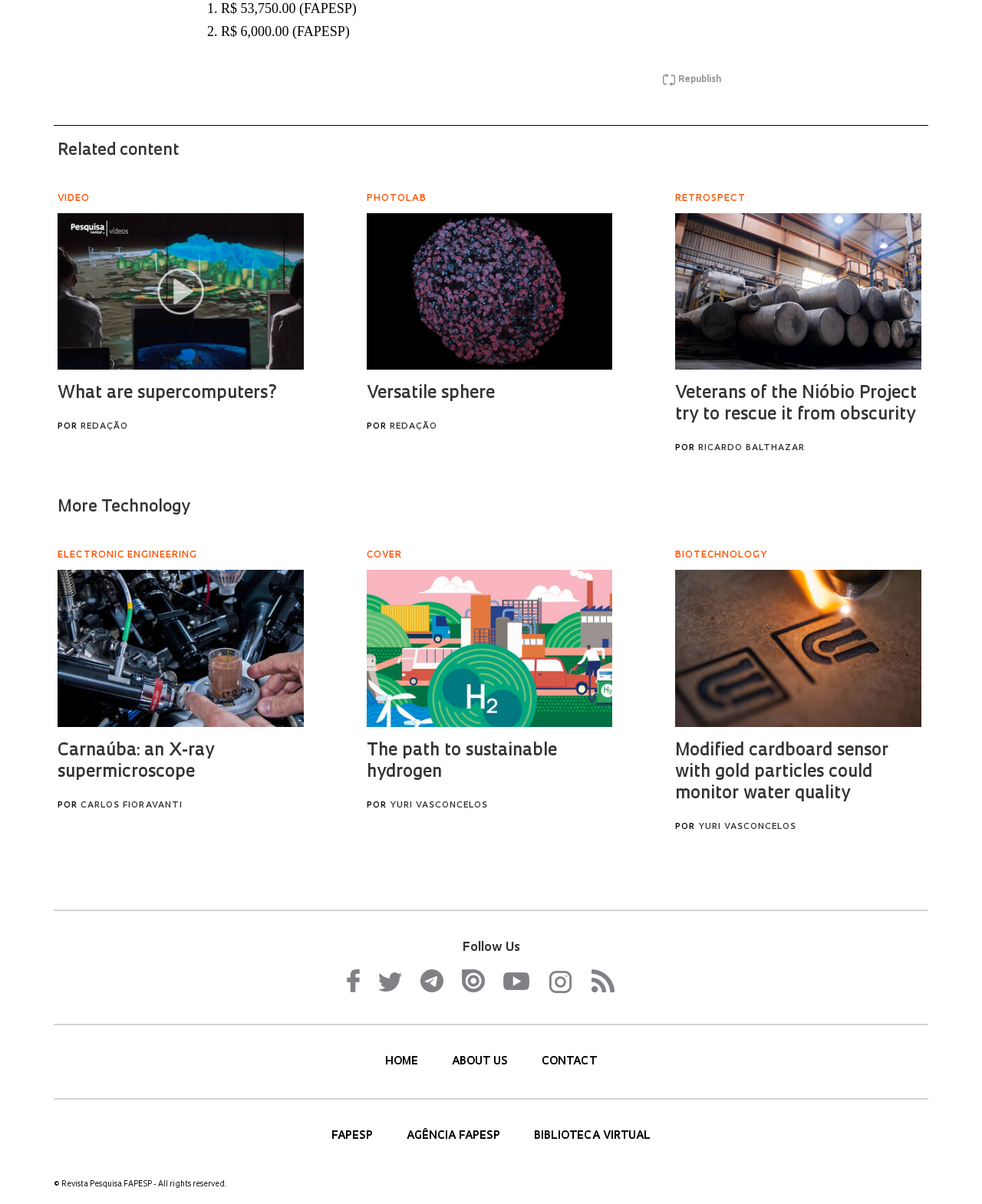Where is the 'Follow Us' section located?
Based on the image, give a concise answer in the form of a single word or short phrase.

Bottom left